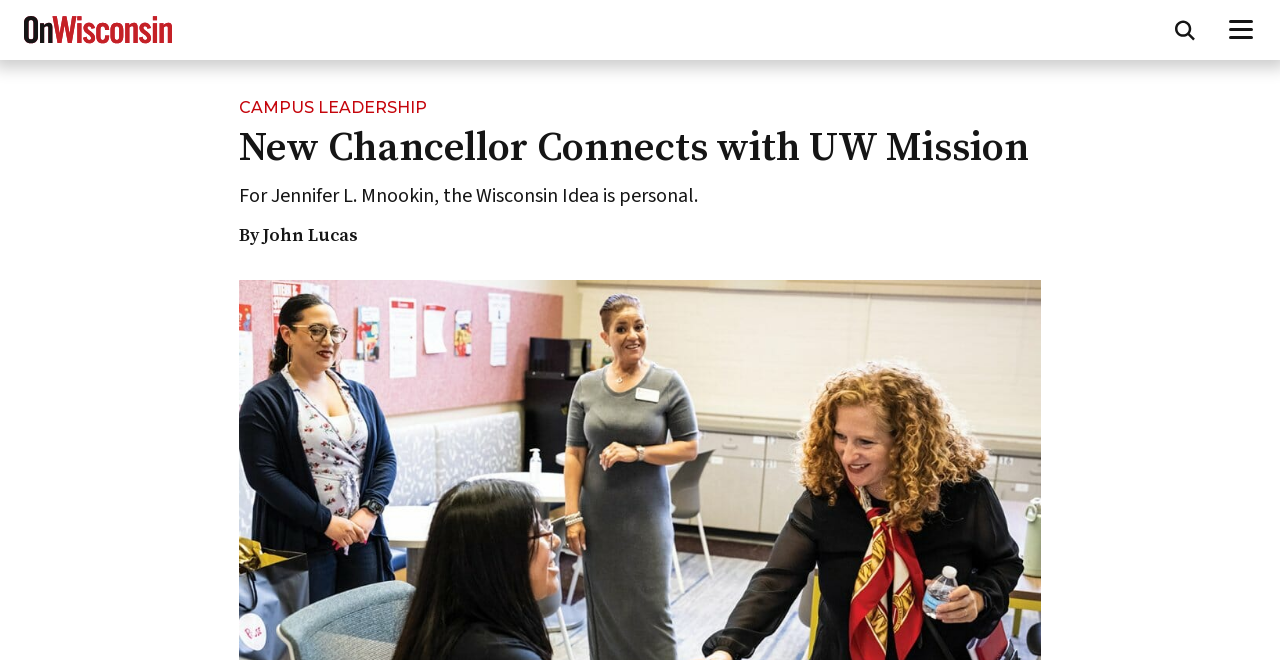Identify the bounding box of the HTML element described here: "aria-label="Open search form"". Provide the coordinates as four float numbers between 0 and 1: [left, top, right, bottom].

[0.918, 0.0, 0.934, 0.091]